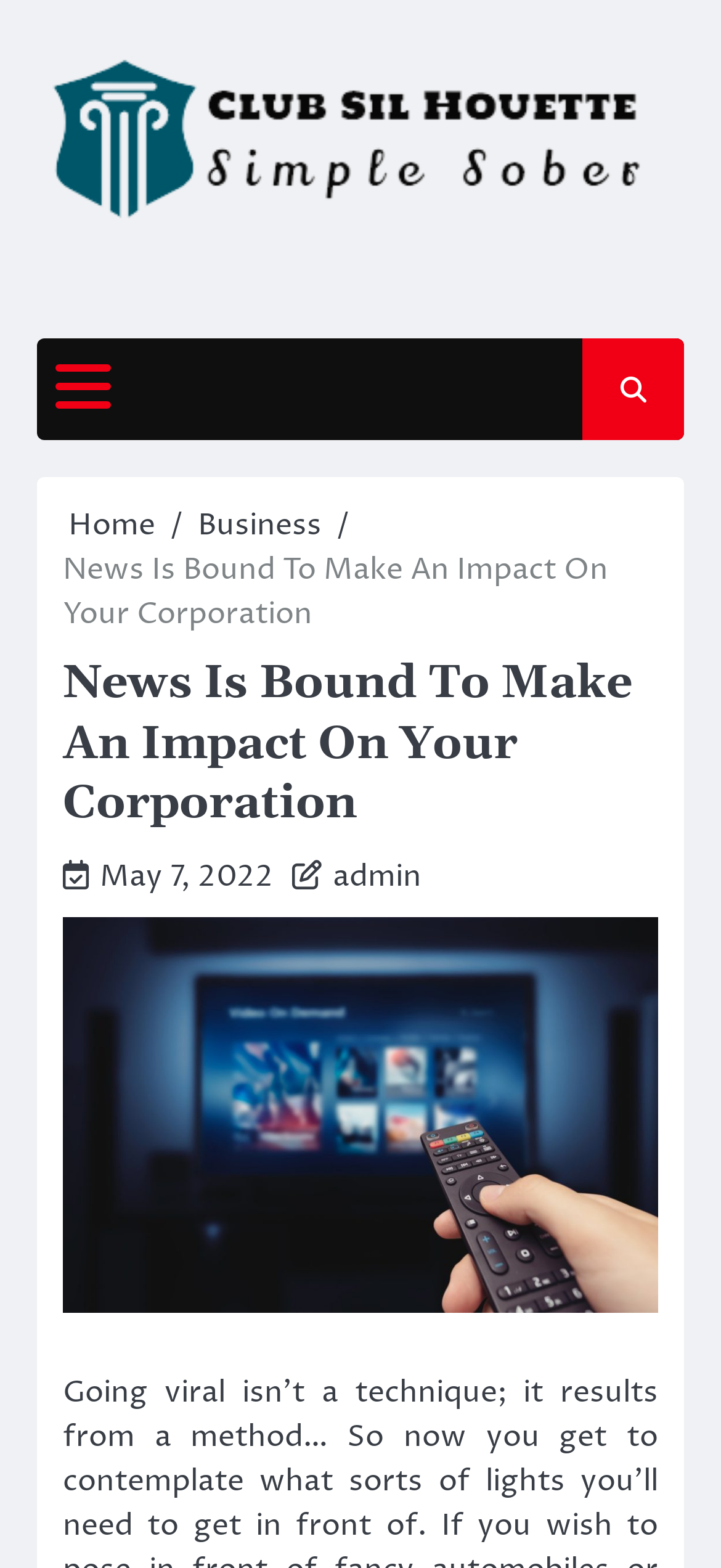Please respond to the question using a single word or phrase:
What is the category of the current article?

Business